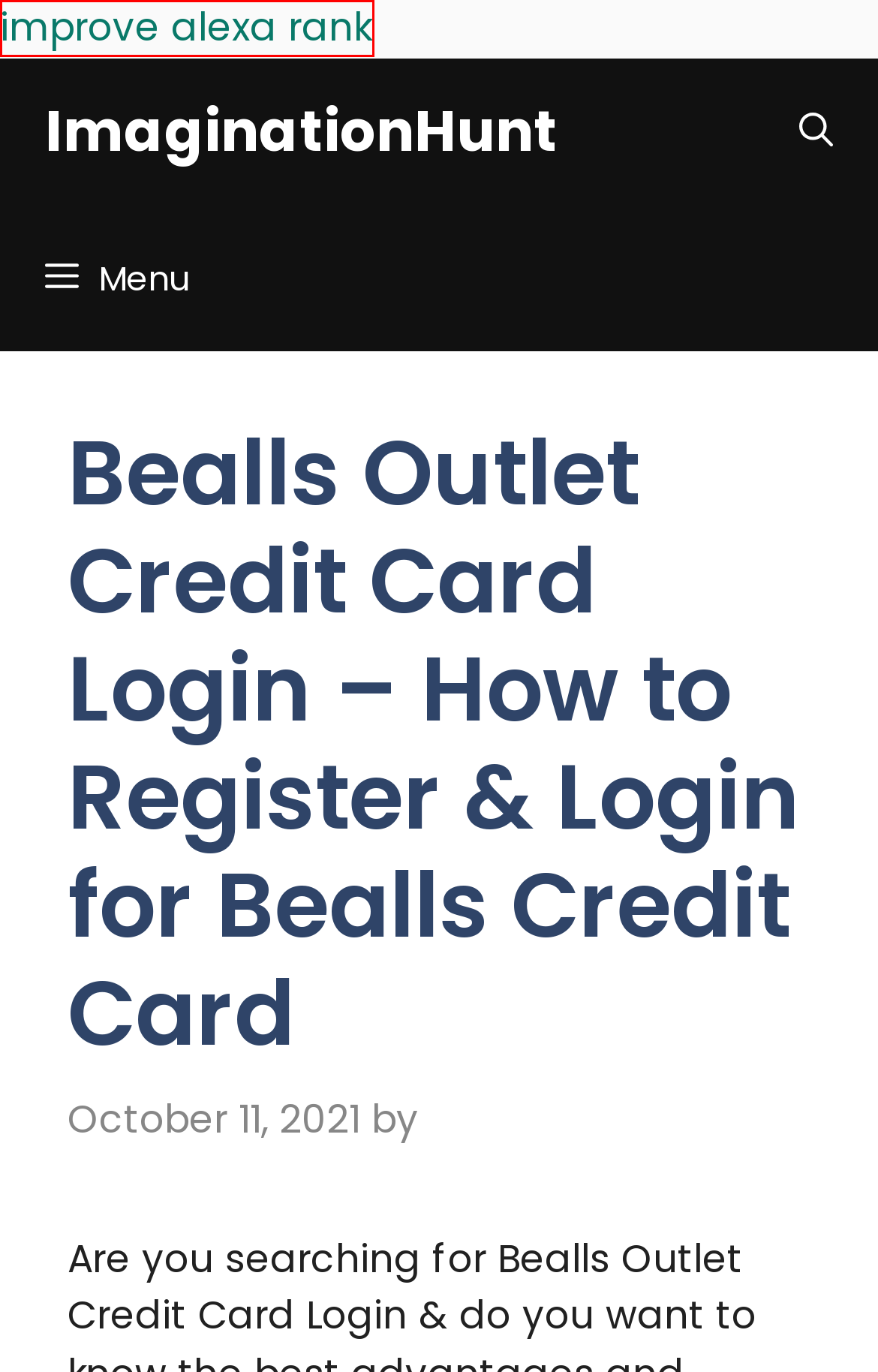Look at the screenshot of a webpage with a red bounding box and select the webpage description that best corresponds to the new page after clicking the element in the red box. Here are the options:
A. Test DPC APK 2021 – Download for Android, PC, iOS - ImaginationHunt
B. Contact Us - ImaginationHunt
C. Bealls Outlet Credit Card Archives - ImaginationHunt
D. Birthday Wishes for Jiju, Jijaji, Brother in Law [2023]
E. How to Increase Alexa Rank in 30 Days (100% Result)?
F. ImaginationHunt - Your Imagination, Our Information
G. Our Team & Authors
H. Fino Payment Bank Missed Call Balance Number

E